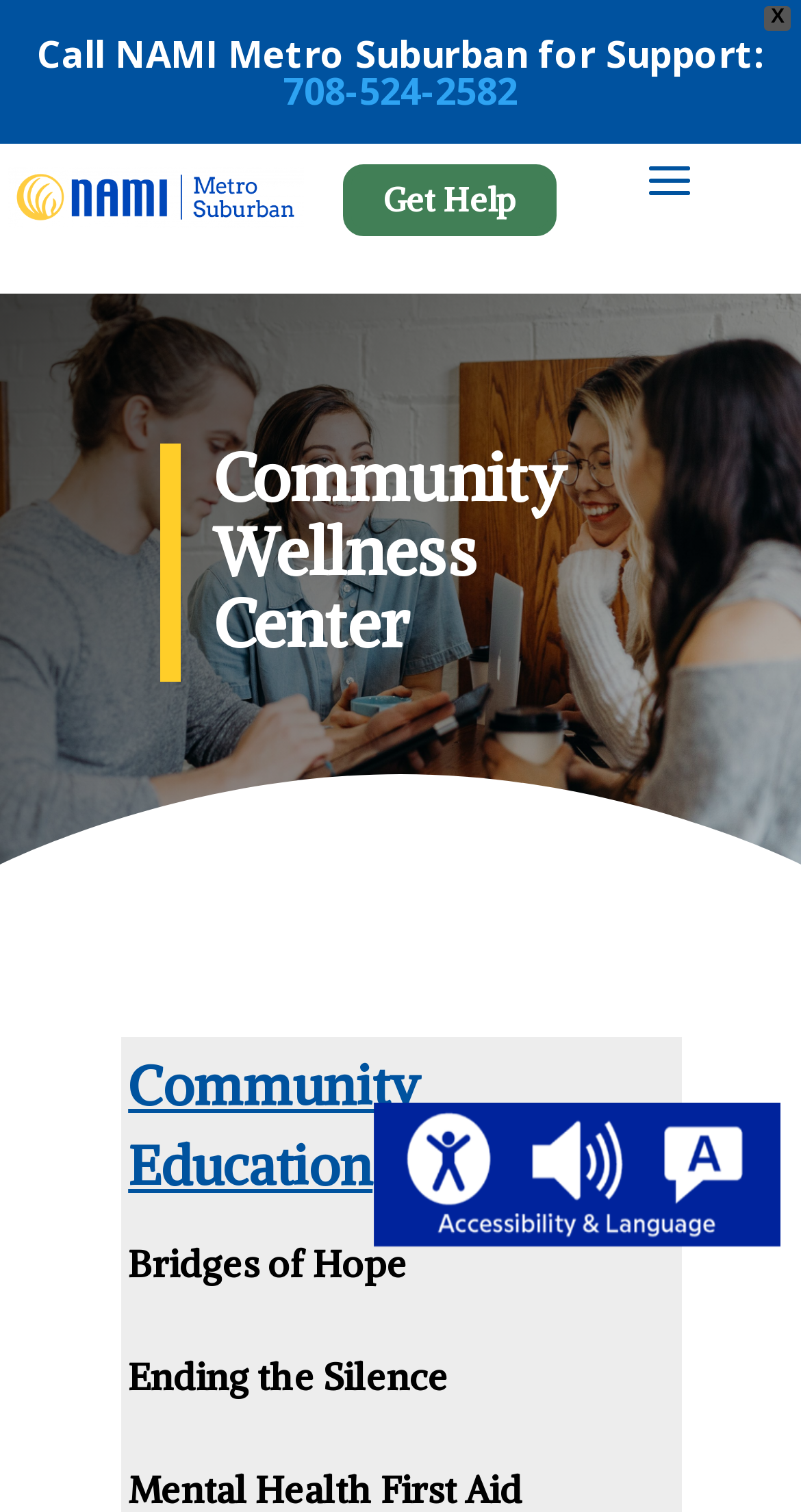Find the headline of the webpage and generate its text content.

Community Wellness Center